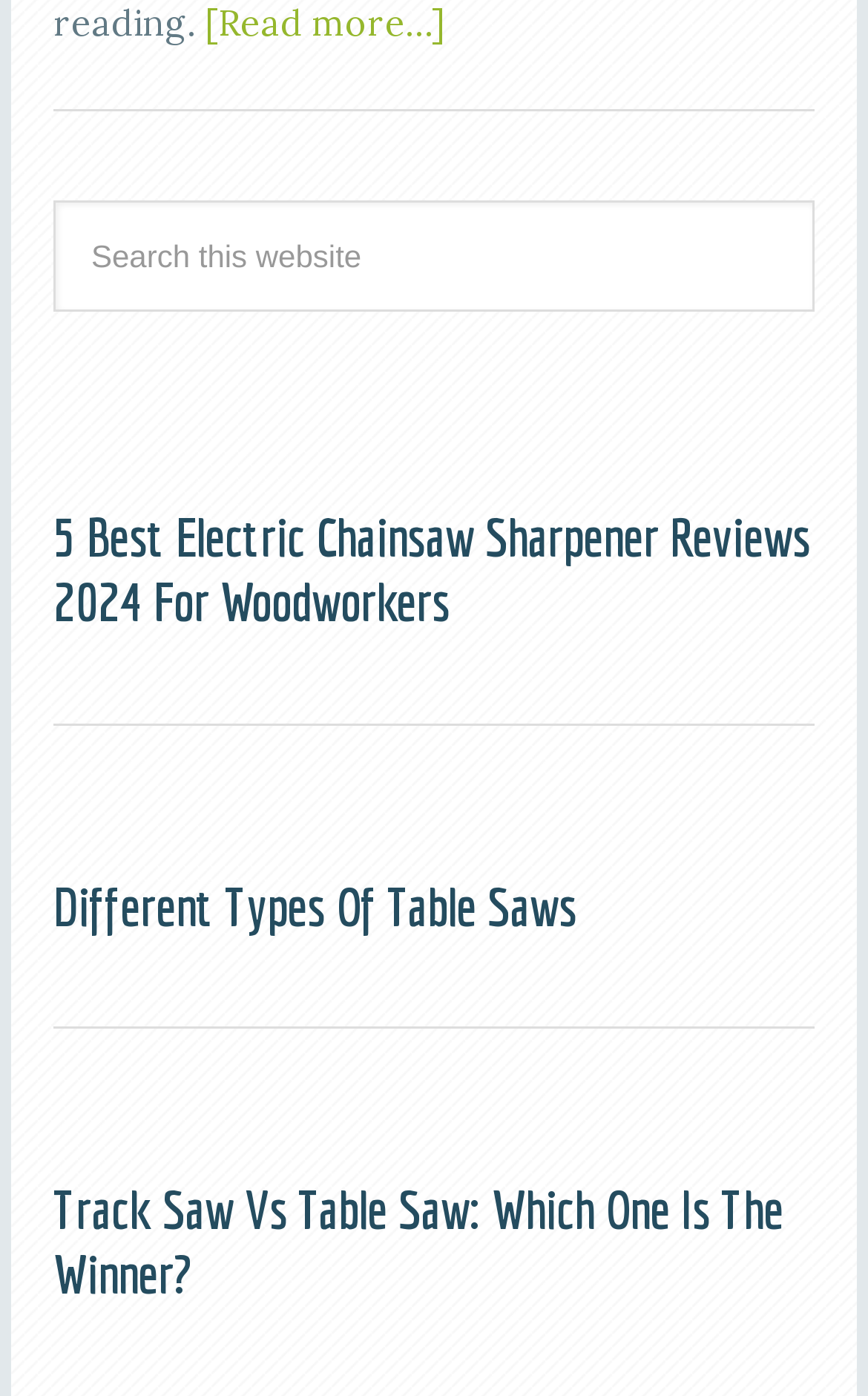Please determine the bounding box coordinates of the clickable area required to carry out the following instruction: "Read about Track Saw Vs Table Saw: Which One Is The Winner?". The coordinates must be four float numbers between 0 and 1, represented as [left, top, right, bottom].

[0.062, 0.844, 0.938, 0.936]